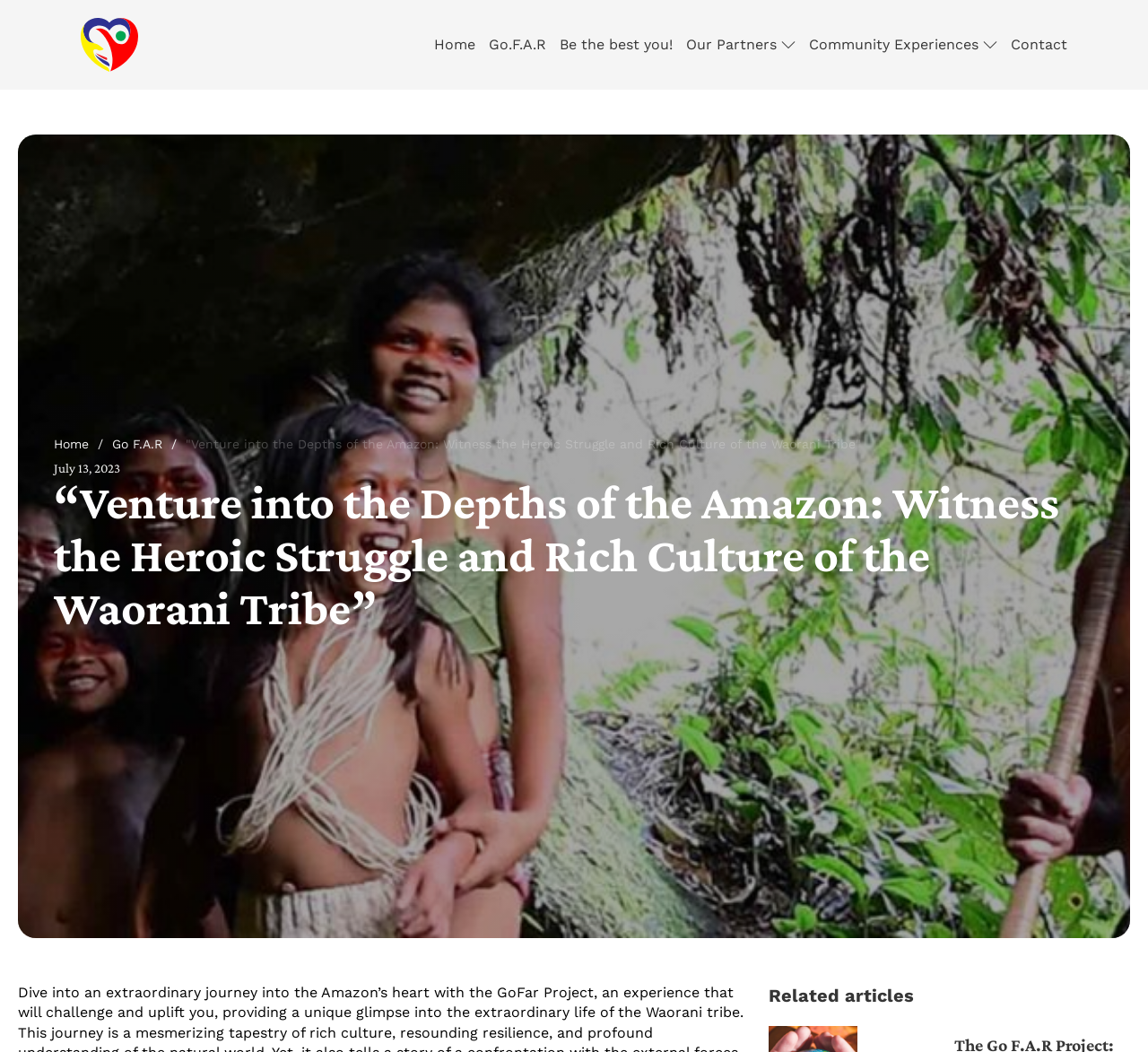Please specify the bounding box coordinates of the clickable region to carry out the following instruction: "Contact the GoFar Project". The coordinates should be four float numbers between 0 and 1, in the format [left, top, right, bottom].

[0.88, 0.035, 0.93, 0.05]